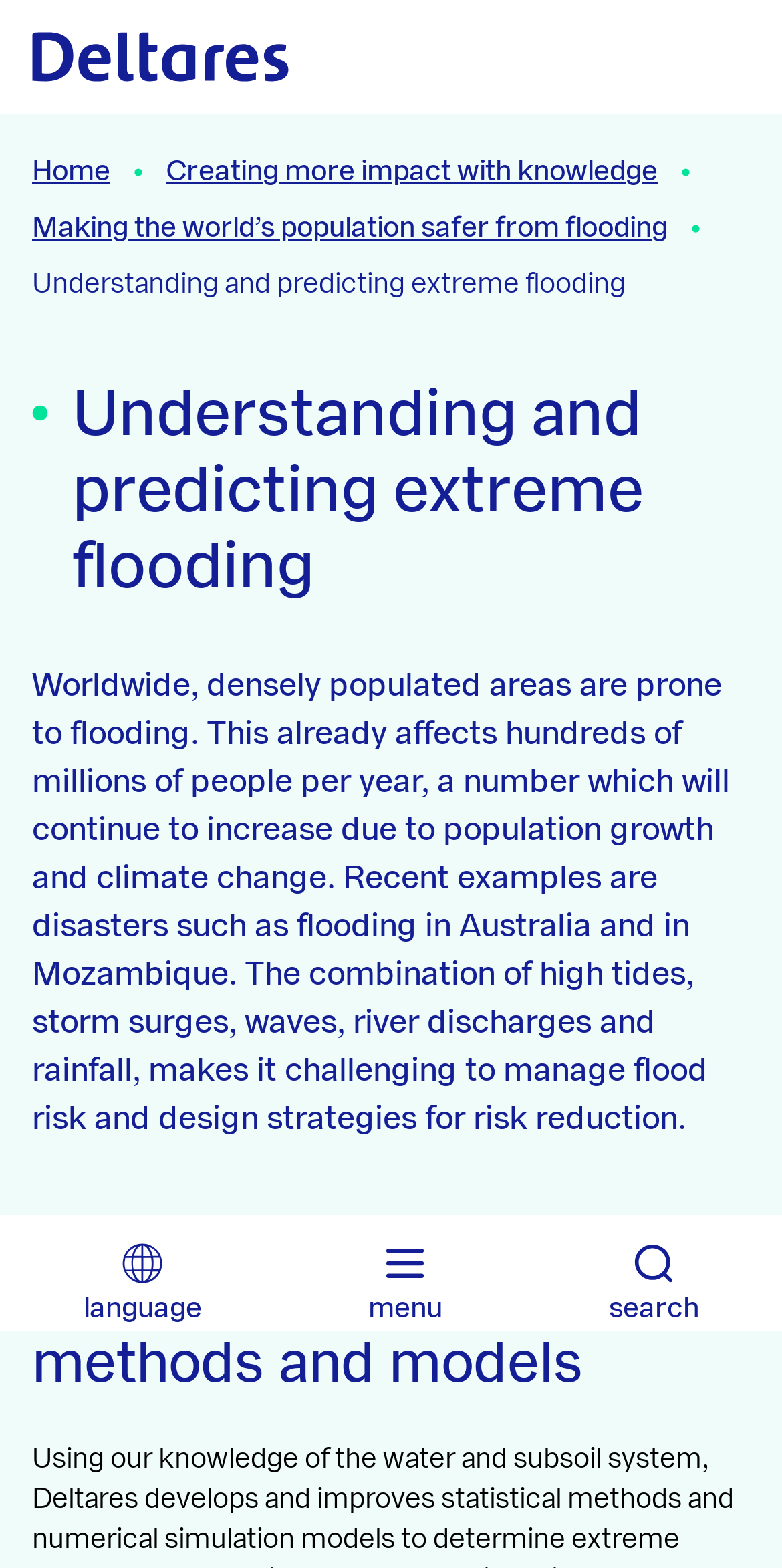Identify the bounding box coordinates of the element to click to follow this instruction: 'Go to Impact page'. Ensure the coordinates are four float values between 0 and 1, provided as [left, top, right, bottom].

[0.082, 0.811, 0.918, 0.888]